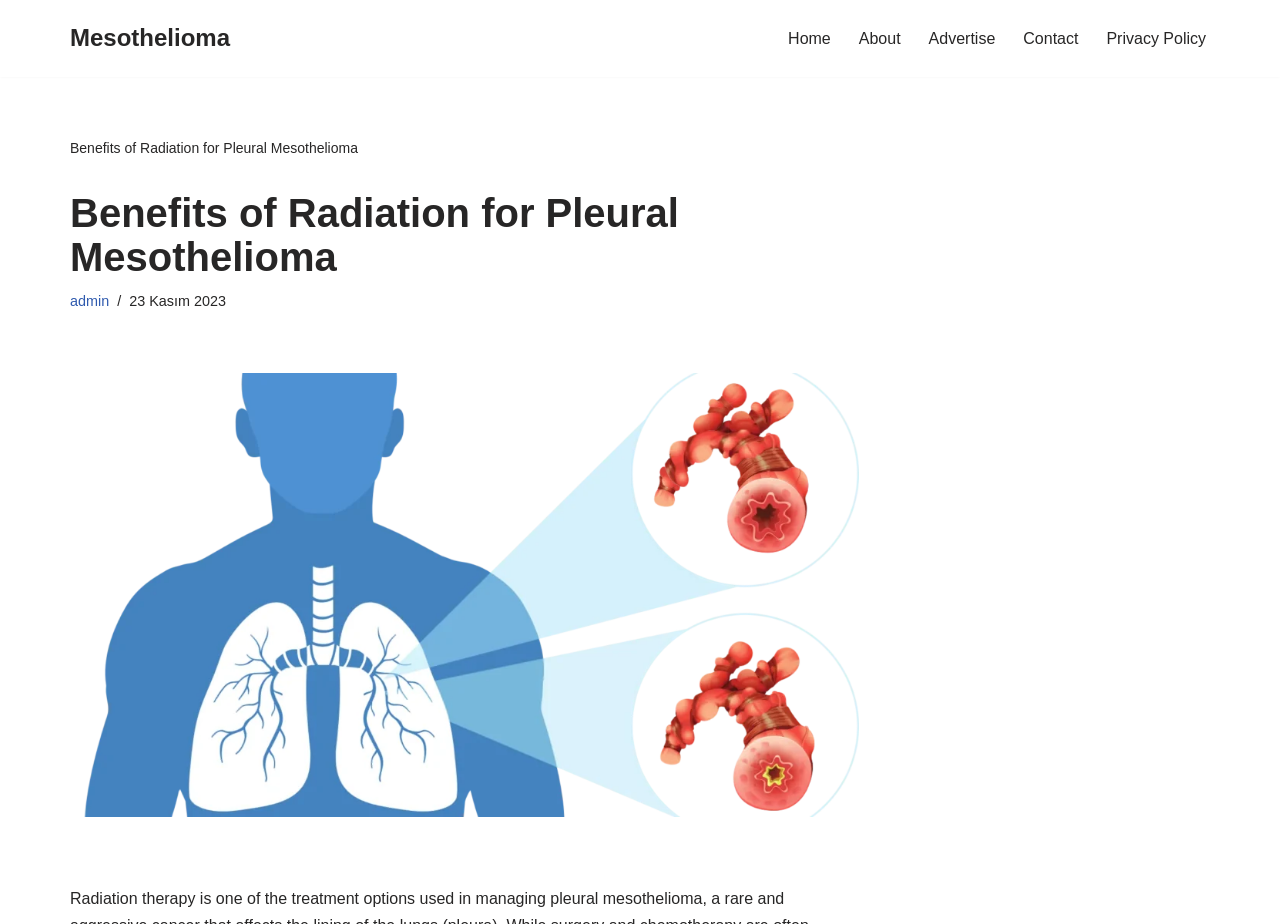What type of treatment is being discussed on this webpage?
Please give a detailed and elaborate explanation in response to the question.

The webpage is discussing the benefits of radiation therapy as a treatment option for Pleural Mesothelioma, a rare and aggressive cancer that affects the lining of the lungs (pleura).